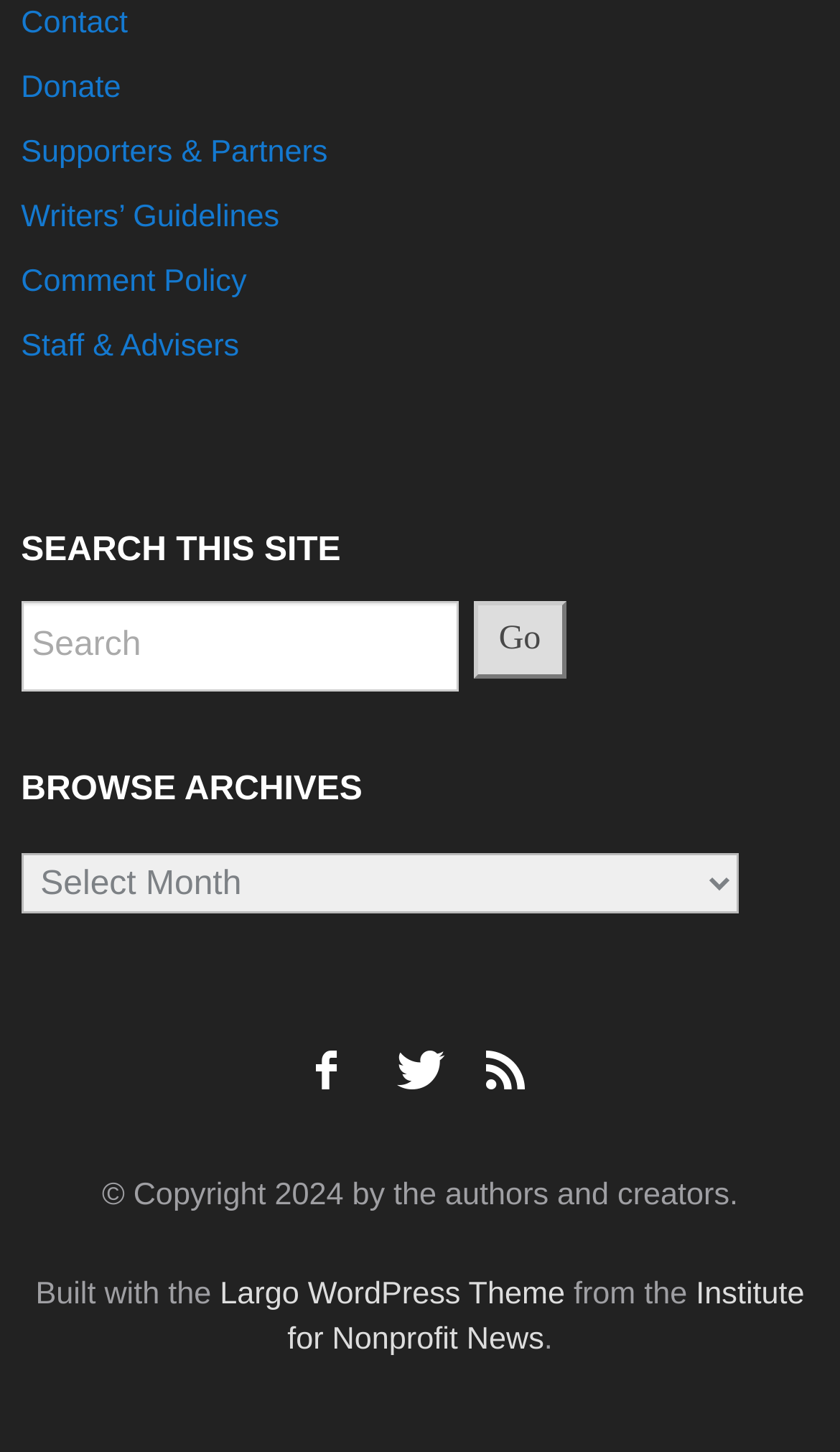Respond with a single word or short phrase to the following question: 
What is the copyright year mentioned at the bottom of the page?

2024